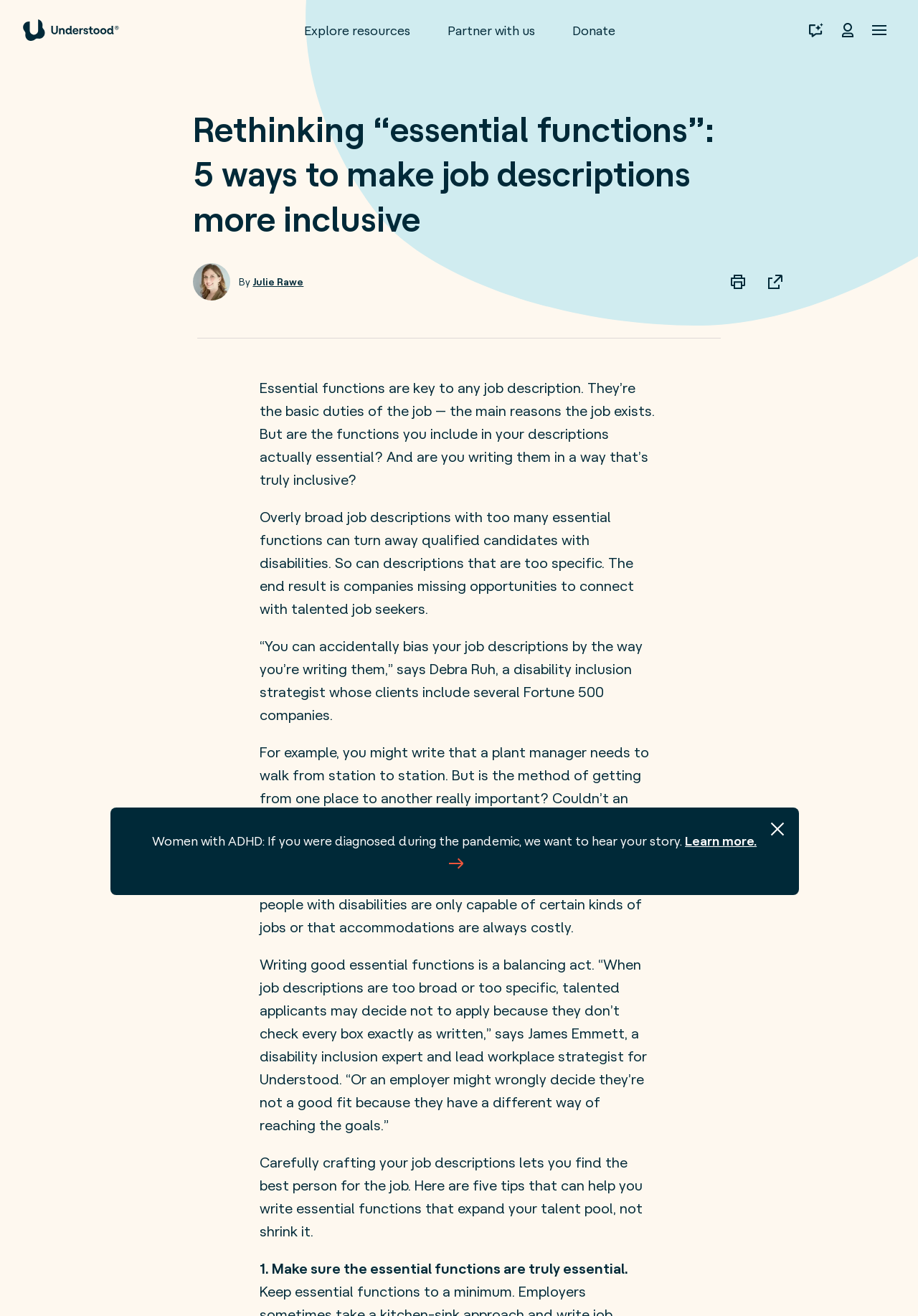What is the purpose of writing good essential functions?
Look at the image and respond with a one-word or short phrase answer.

To find the best person for the job